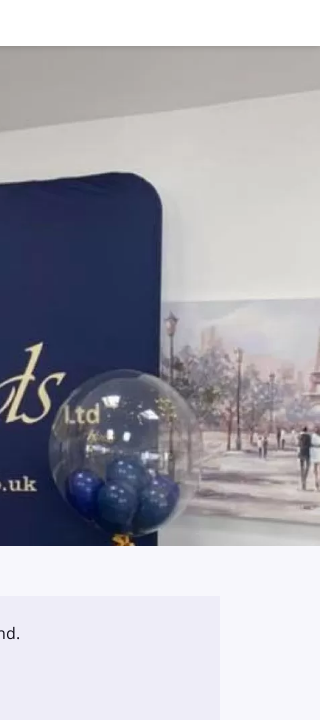Provide a thorough and detailed caption for the image.

The image features a celebratory setup showcasing Fraser James Blinds, symbolizing a significant milestone in the company's journey. In the backdrop, a vibrant blue backdrop displays the company name, with "Ltd" prominently featured, indicating its identity and formal business stature. A large transparent balloon filled with blue and gold confetti adds a festive touch to the atmosphere, enhancing the celebratory theme. Behind the balloon, a picturesque artwork depicting a wintery street scene creates a serene ambiance, suggesting the elegance associated with the company's products. This image encapsulates a special occasion, likely commemorating a decade of service by Fraser James Blinds, and sets a warm, inviting tone for guests observing or attending the celebration.